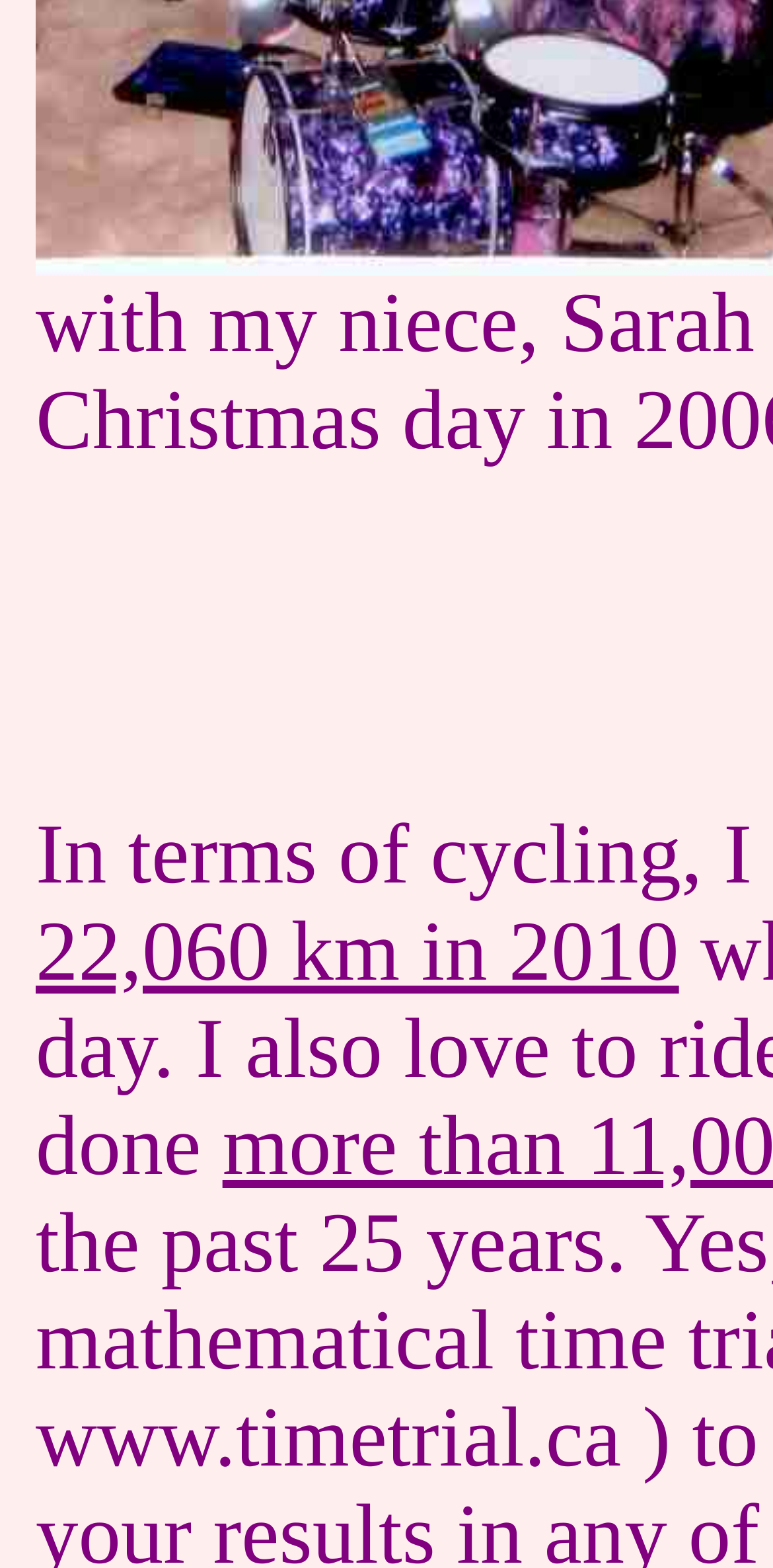Using the webpage screenshot and the element description 22,060 km in 2010, determine the bounding box coordinates. Specify the coordinates in the format (top-left x, top-left y, bottom-right x, bottom-right y) with values ranging from 0 to 1.

[0.046, 0.616, 0.878, 0.675]